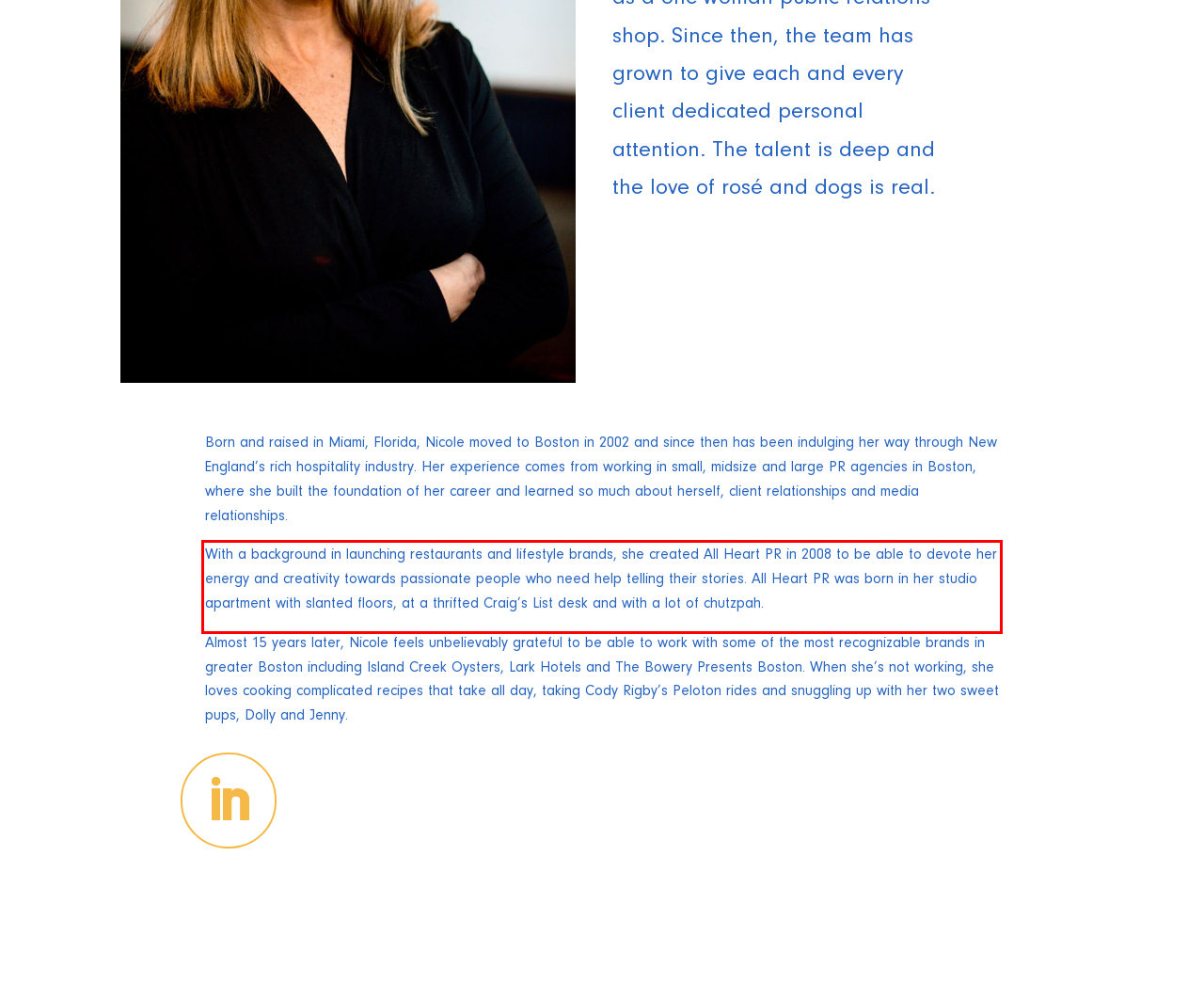Analyze the screenshot of the webpage and extract the text from the UI element that is inside the red bounding box.

With a background in launching restaurants and lifestyle brands, she created All Heart PR in 2008 to be able to devote her energy and creativity towards passionate people who need help telling their stories. All Heart PR was born in her studio apartment with slanted floors, at a thrifted Craig’s List desk and with a lot of chutzpah.